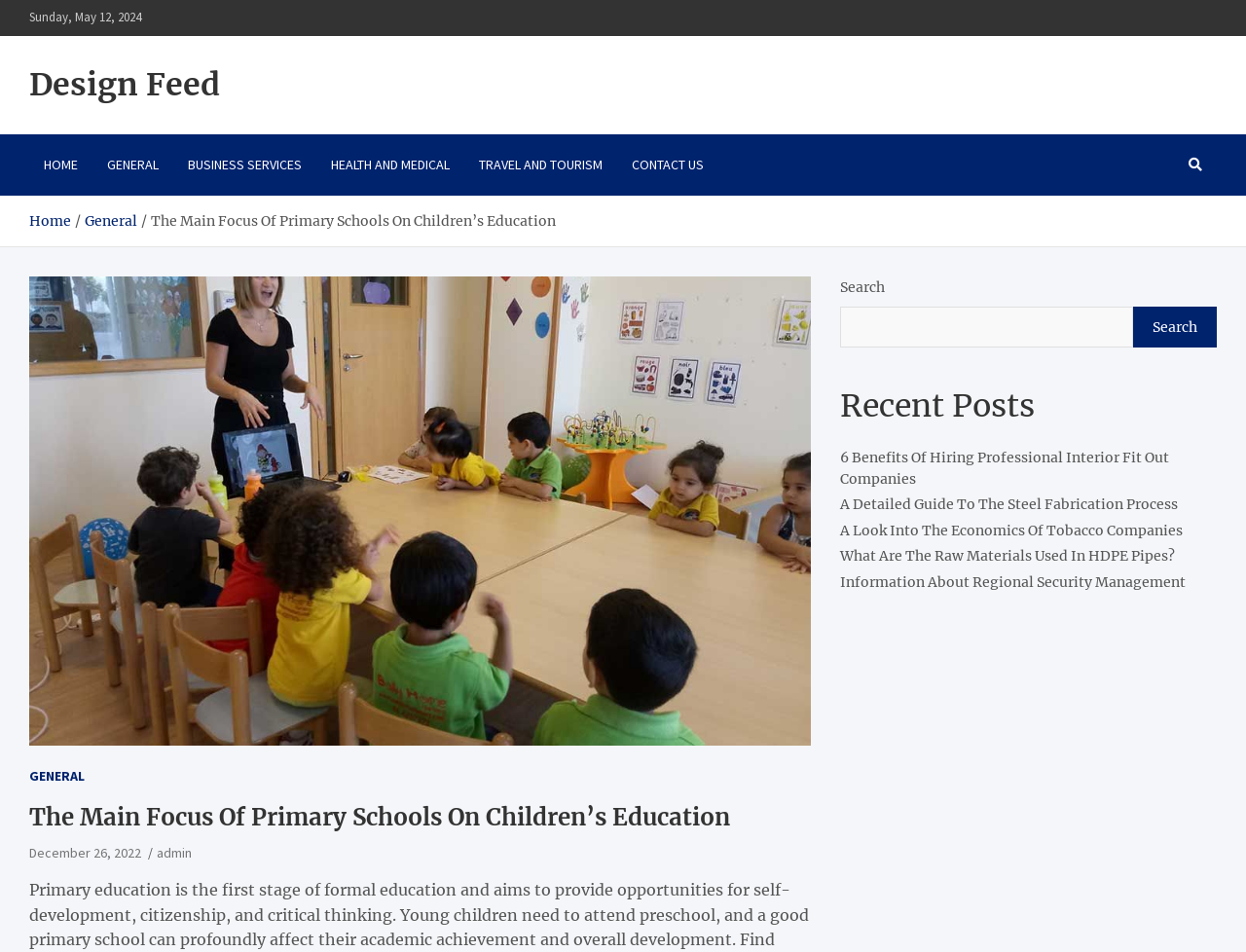Please provide a brief answer to the following inquiry using a single word or phrase:
What is the author of the latest article?

admin